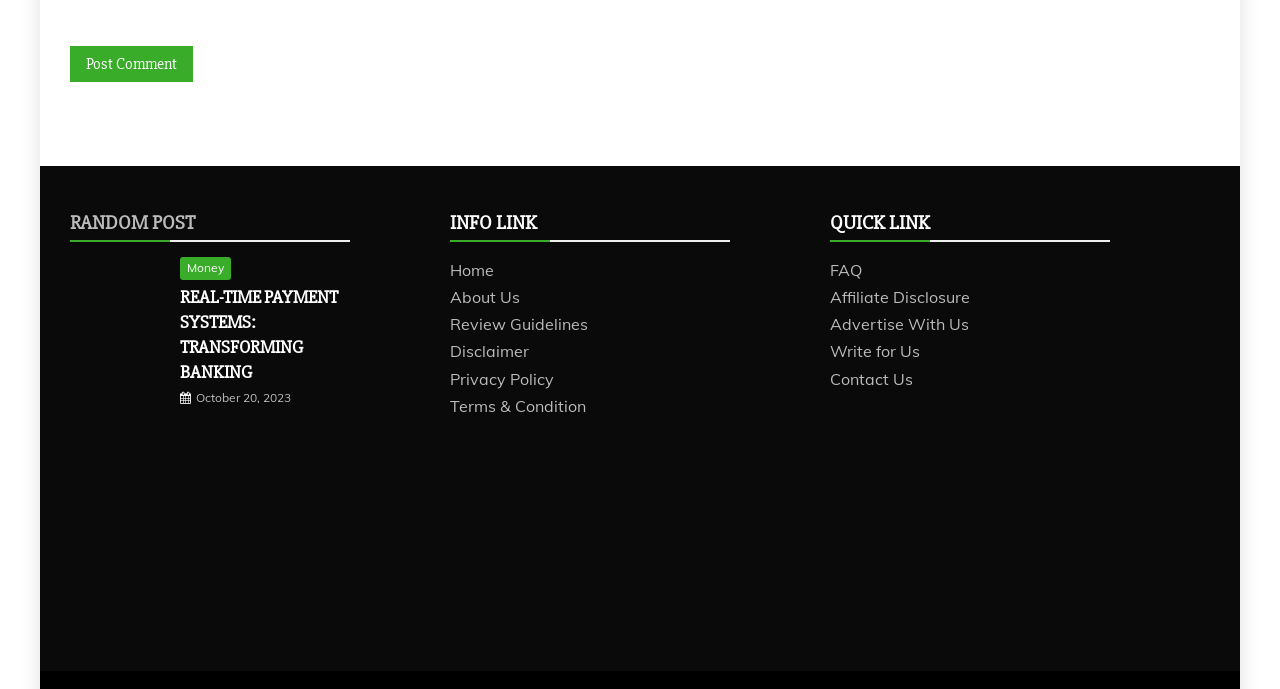Answer the question using only one word or a concise phrase: What is the topic of the article?

Real-Time Payment Systems